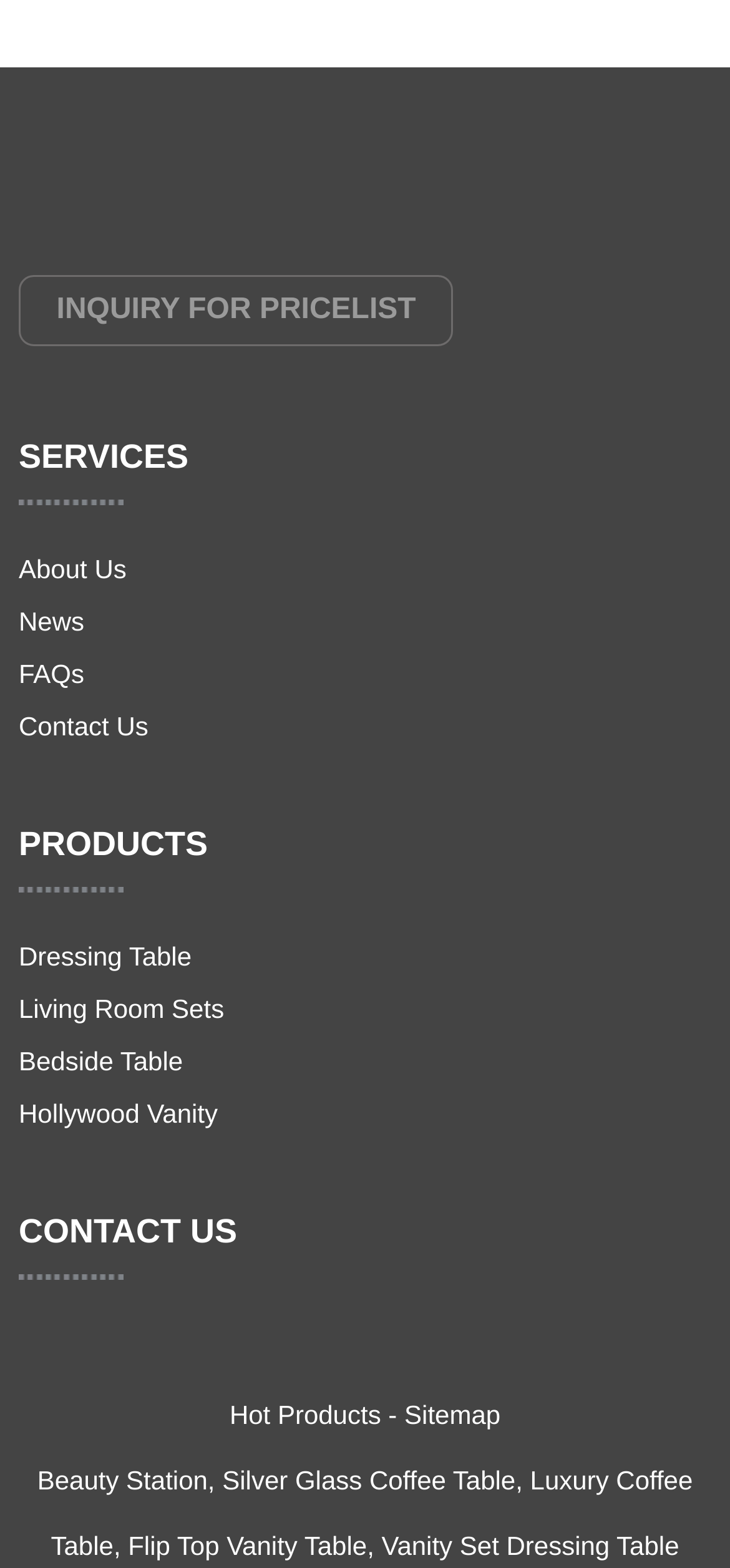Give a one-word or short phrase answer to this question: 
What is the second heading on the page?

PRODUCTS